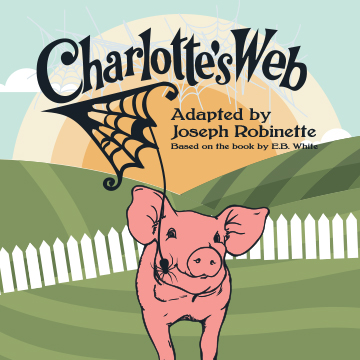Given the content of the image, can you provide a detailed answer to the question?
What is the color of the pig depicted in the foreground?

The charming pig, symbolizing Wilbur, is depicted in the foreground, looking friendly and inviting, and is colored pink, which adds to the overall whimsical and colorful nature of the illustration.